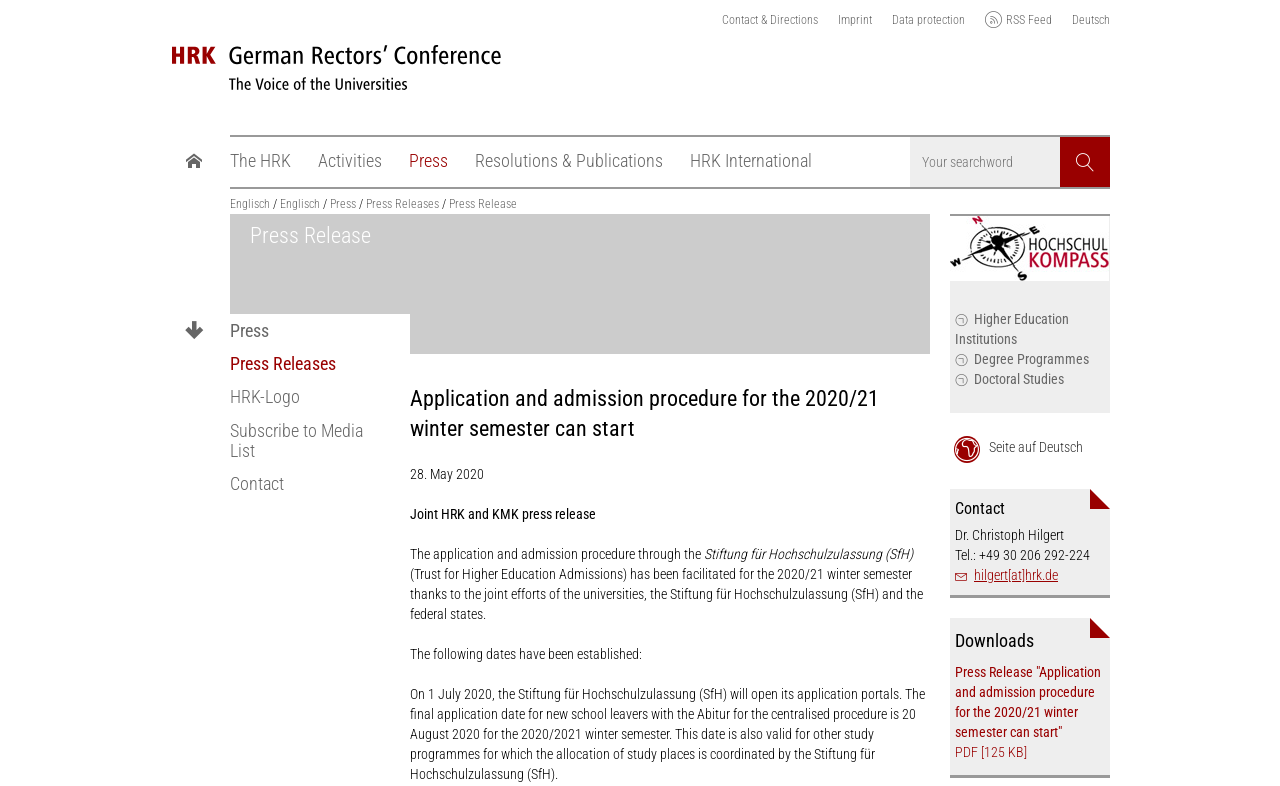Identify the bounding box coordinates of the specific part of the webpage to click to complete this instruction: "Switch to English".

[0.18, 0.251, 0.211, 0.268]